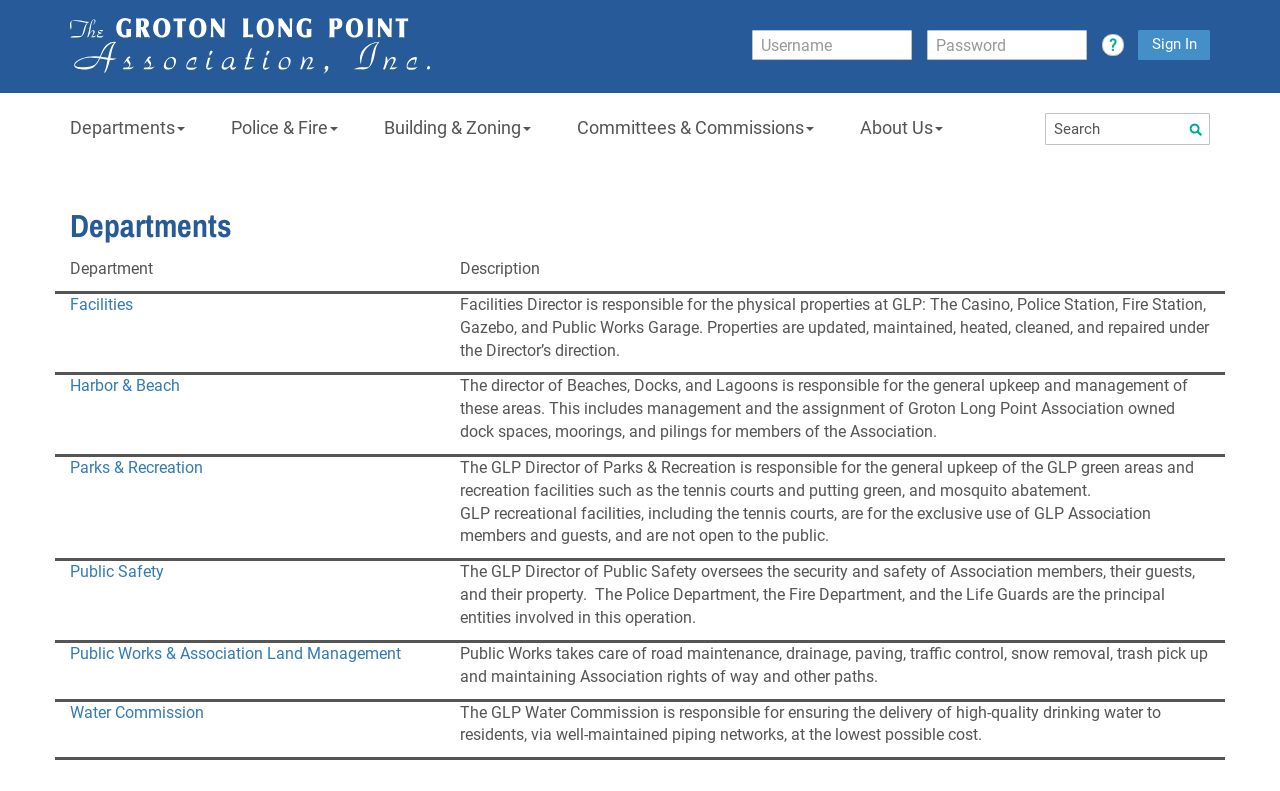Find and specify the bounding box coordinates that correspond to the clickable region for the instruction: "Sign in to the account".

[0.889, 0.038, 0.945, 0.076]